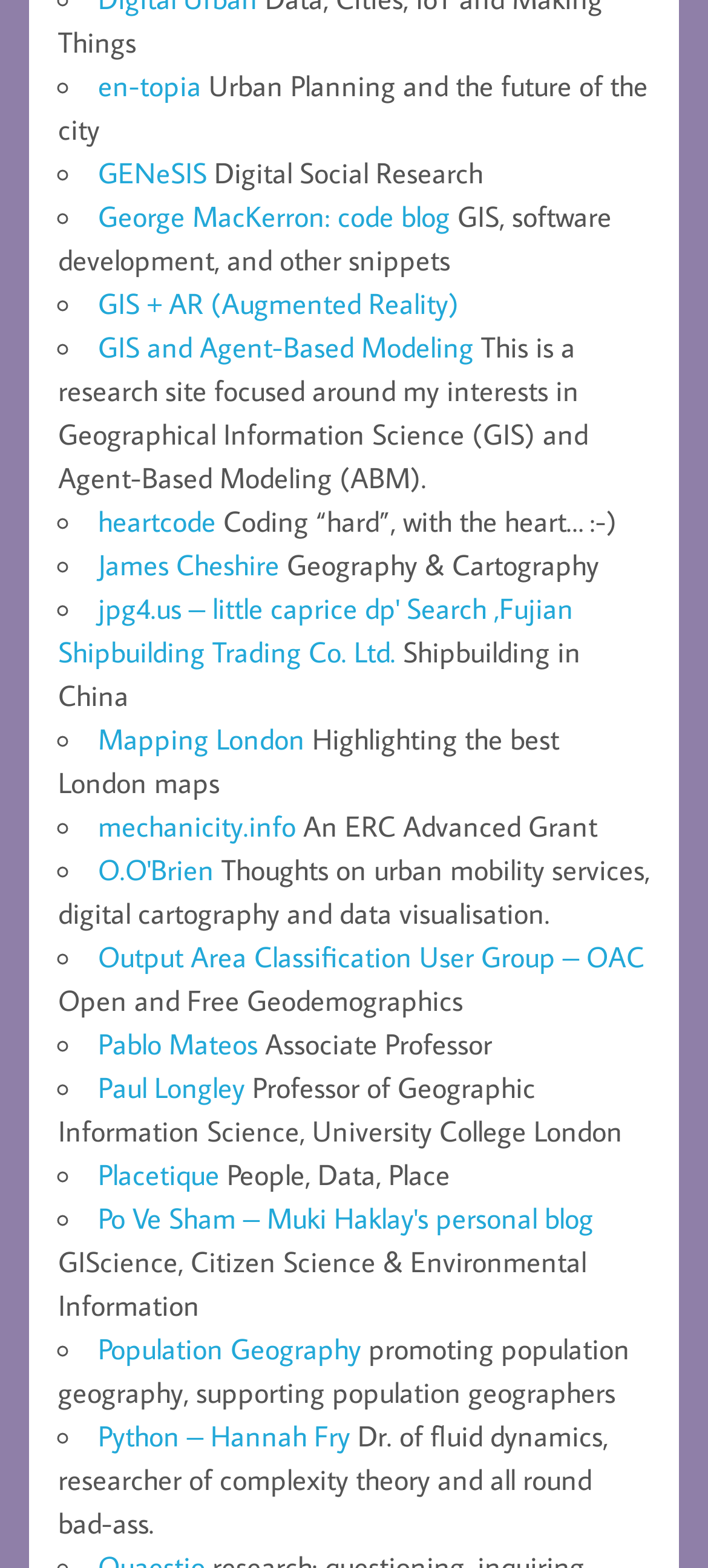Provide the bounding box for the UI element matching this description: "Python – Hannah Fry".

[0.138, 0.904, 0.495, 0.927]